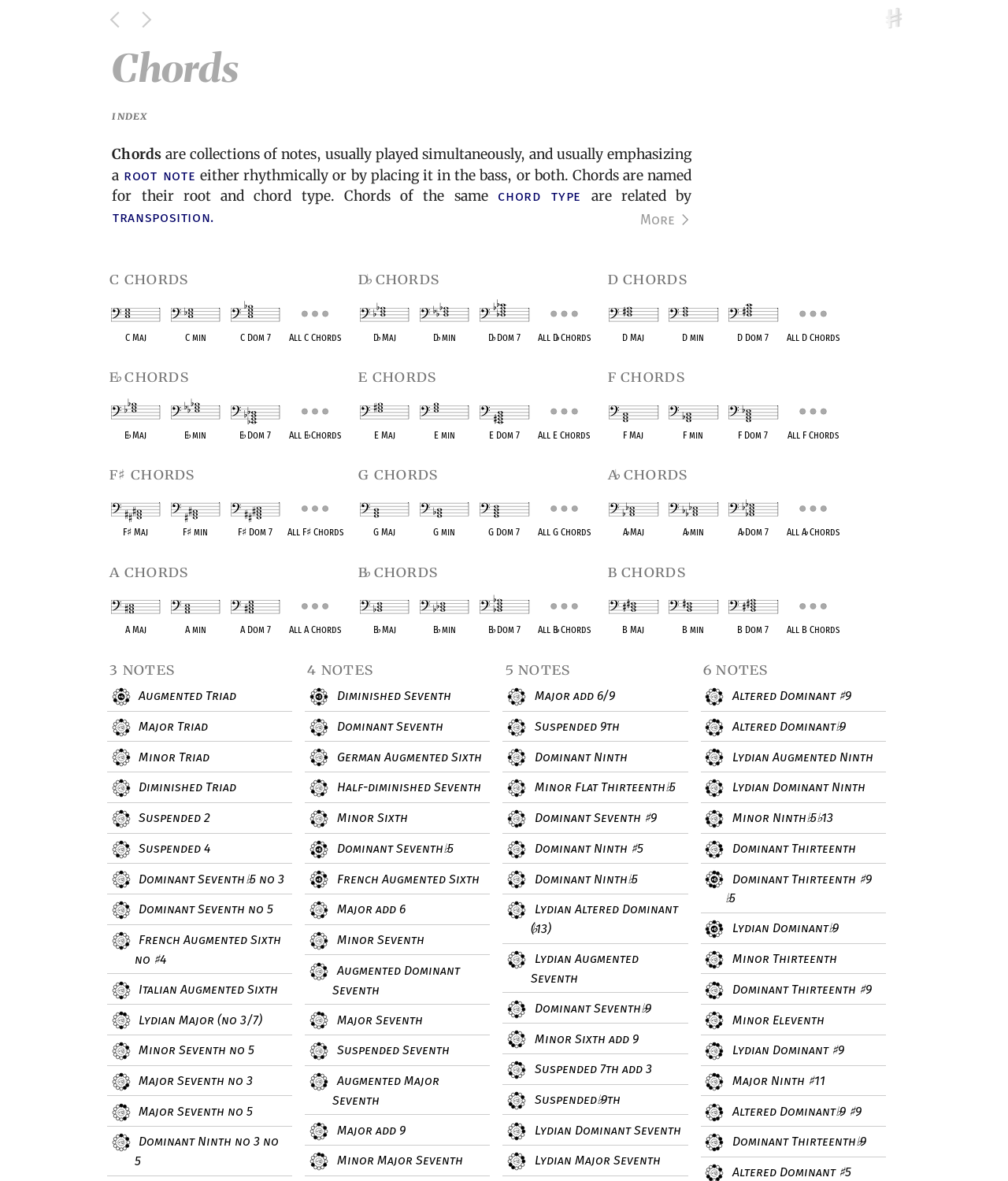Using a single word or phrase, answer the following question: 
What is the relationship between chords with the same root note?

They are related by transposition